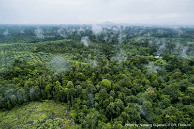Describe thoroughly the contents of the image.

This image showcases a lush, expansive forest landscape enveloped in mist, emphasizing the rich biodiversity of the area. The dense canopy of trees is interspersed with patches of open land, hinting at agricultural practices or land management efforts in the region. This visual backdrop reflects the pressing environmental issues surrounding deforestation and sustainability, relevant to ongoing discussions such as the European Commission's consultation on deforestation, which seeks to promote responsible agricultural expansion. The image serves as a poignant reminder of the vital ecosystems that are under threat and the importance of sustainable practices to protect these natural habitats.